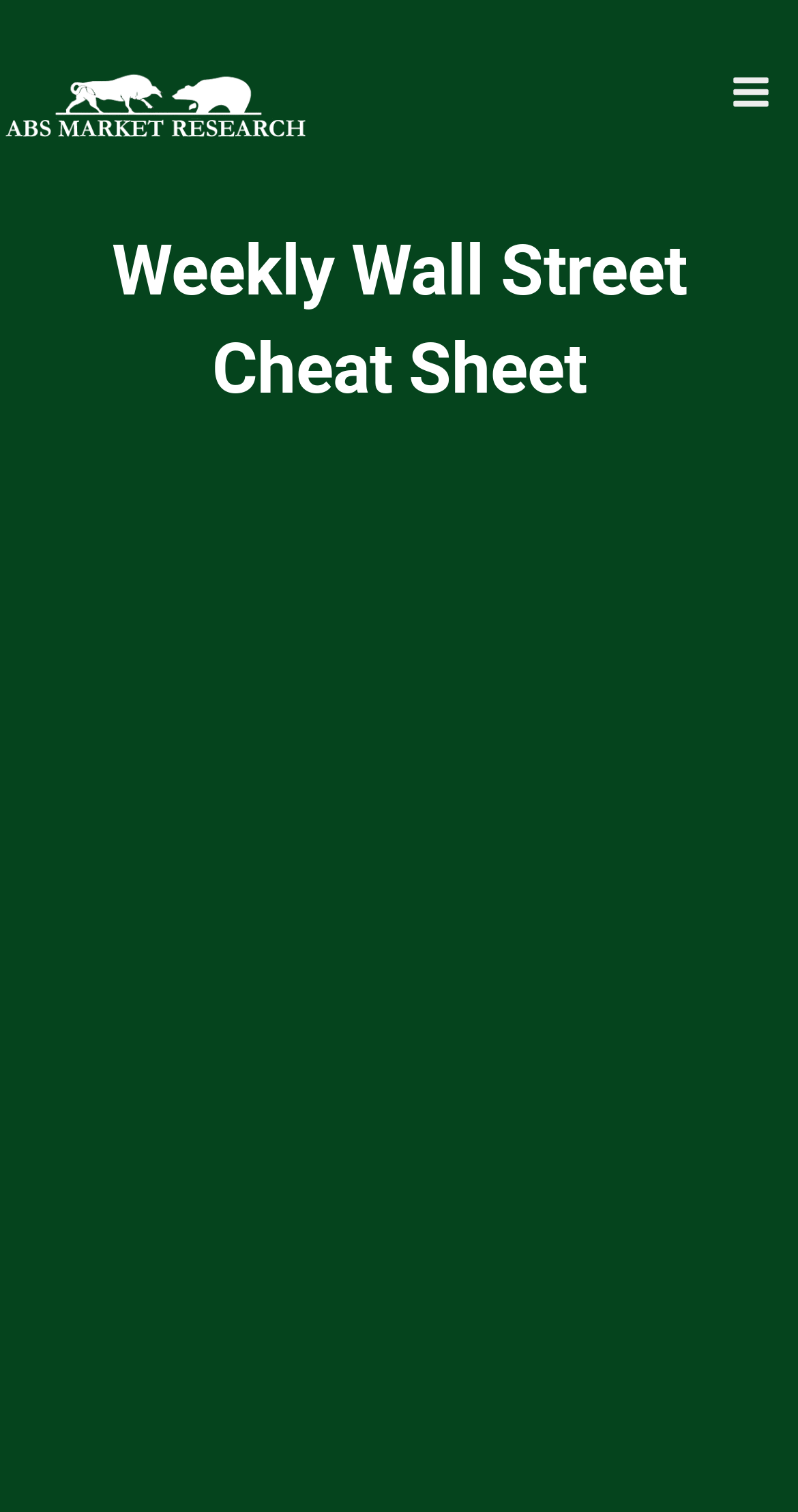Give a detailed explanation of the elements present on the webpage.

The webpage is titled "Wall Street Cheat Sheet | AlphaBetaStock.com" and appears to be a professional market research platform for conservative investors and financial advisors. At the top left corner, there is a link to "AlphaBetaStock.com" accompanied by an image with the same name. 

On the top right corner, there is a button labeled "Main Menu" which, when expanded, reveals a menu with a heading "Weekly Wall Street Cheat Sheet". Below this heading, there is a static text "+ Bonus Dividend Stock Picks". 

Further down, there is a form with two input fields: "First Name" and "Your email", each accompanied by a static text label. The form also includes a button labeled "[Get Your Free Cheat Sheet]" at the bottom. 

The overall layout of the webpage is organized, with clear headings and concise text, and appears to be focused on providing actionable market research insights to its users.